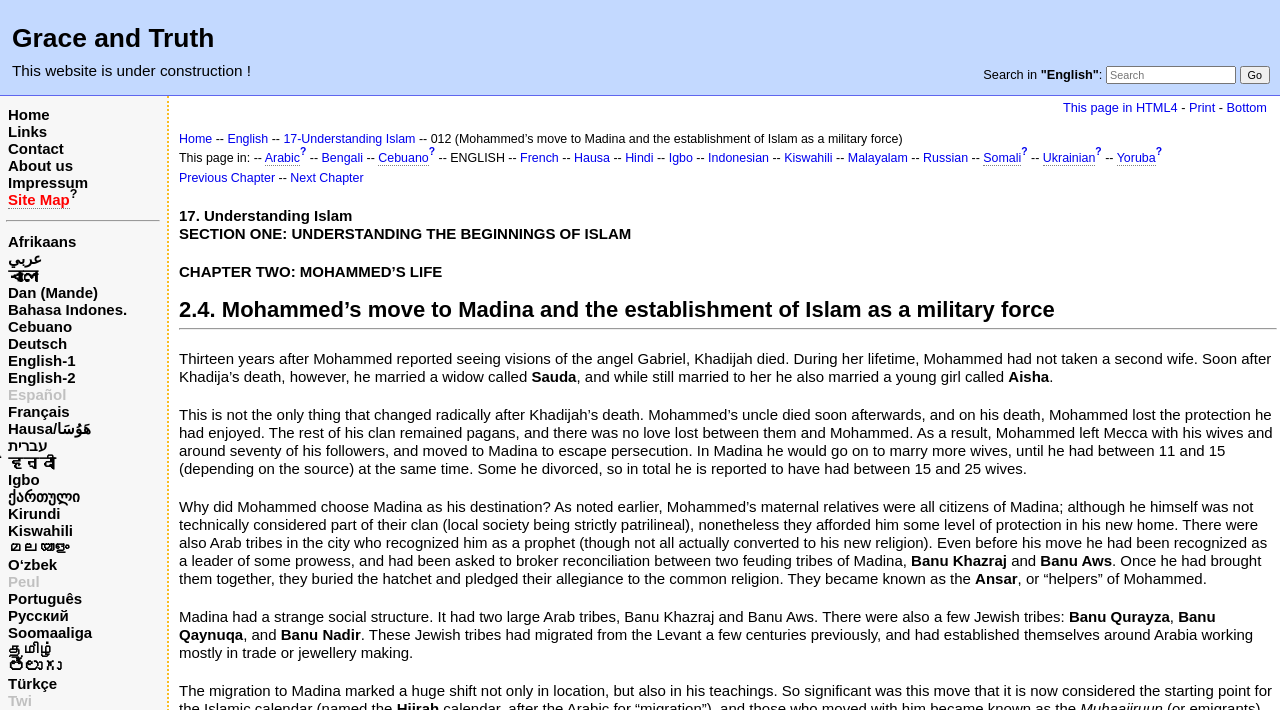Locate the bounding box coordinates of the area you need to click to fulfill this instruction: 'Search in English'. The coordinates must be in the form of four float numbers ranging from 0 to 1: [left, top, right, bottom].

[0.864, 0.093, 0.966, 0.118]